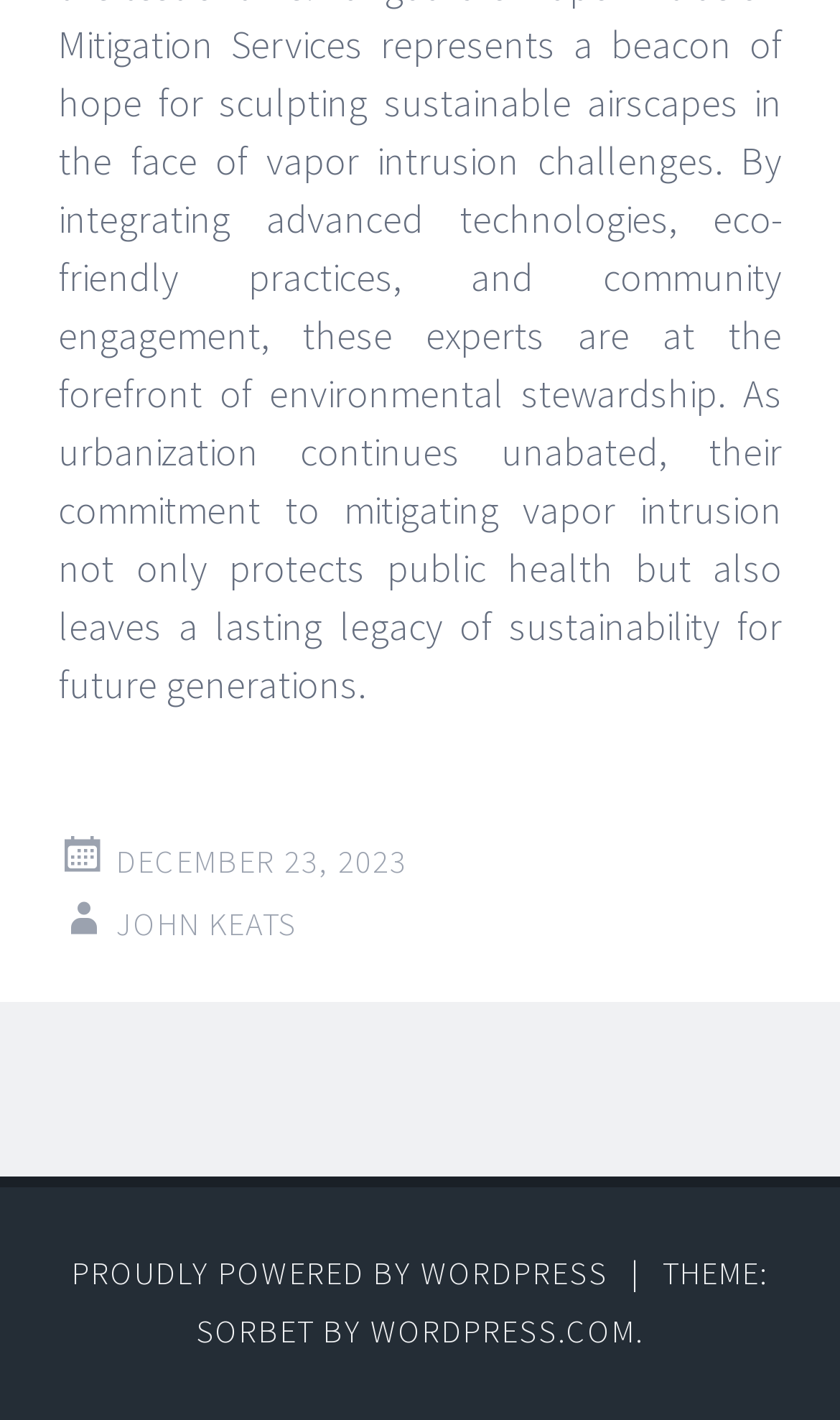What is the website hosting this website?
Using the picture, provide a one-word or short phrase answer.

WORDPRESS.COM